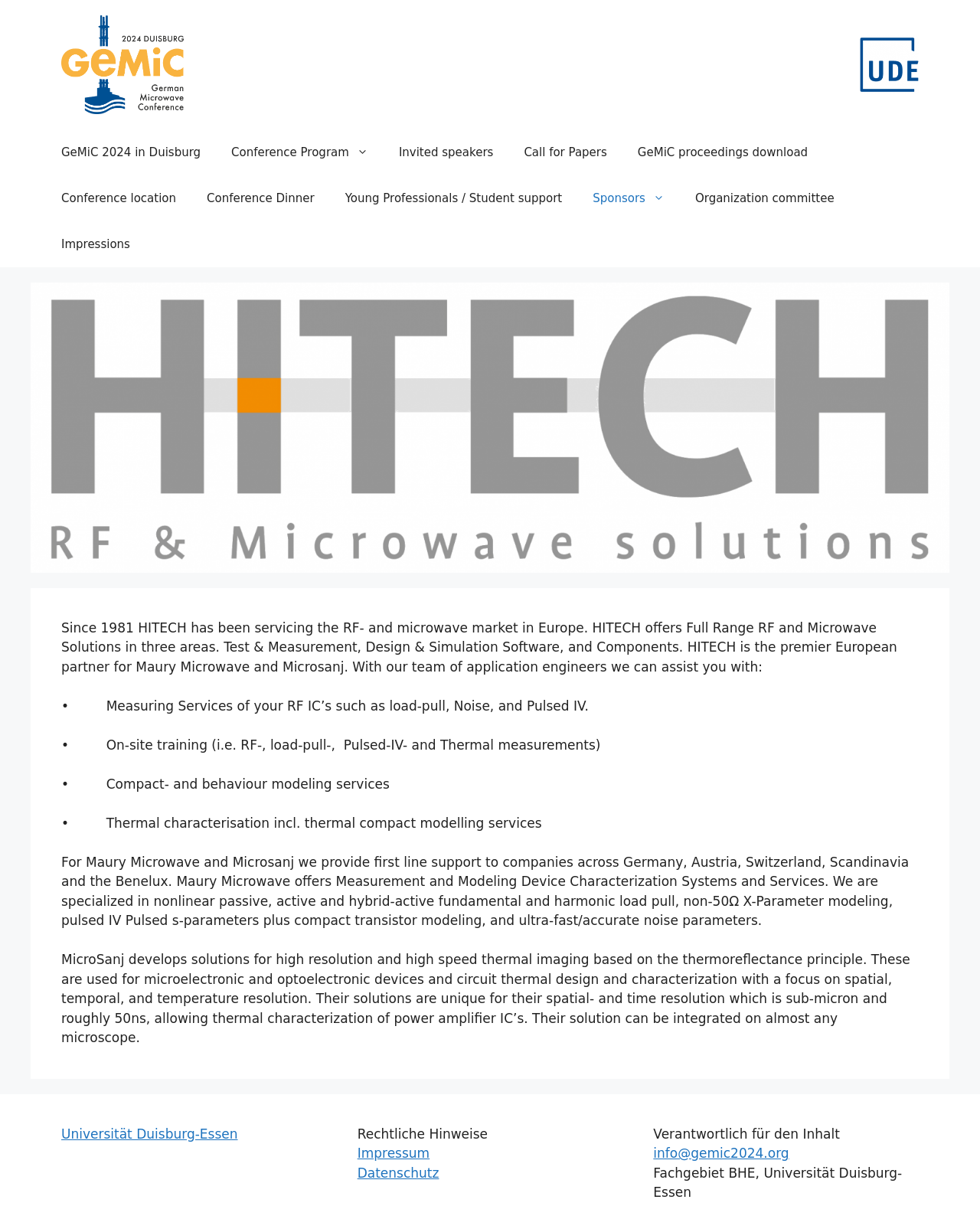What is the name of the conference?
Please provide a comprehensive answer based on the visual information in the image.

The name of the conference can be found in the banner section at the top of the webpage, where it is written as 'GeMiC 2024'.